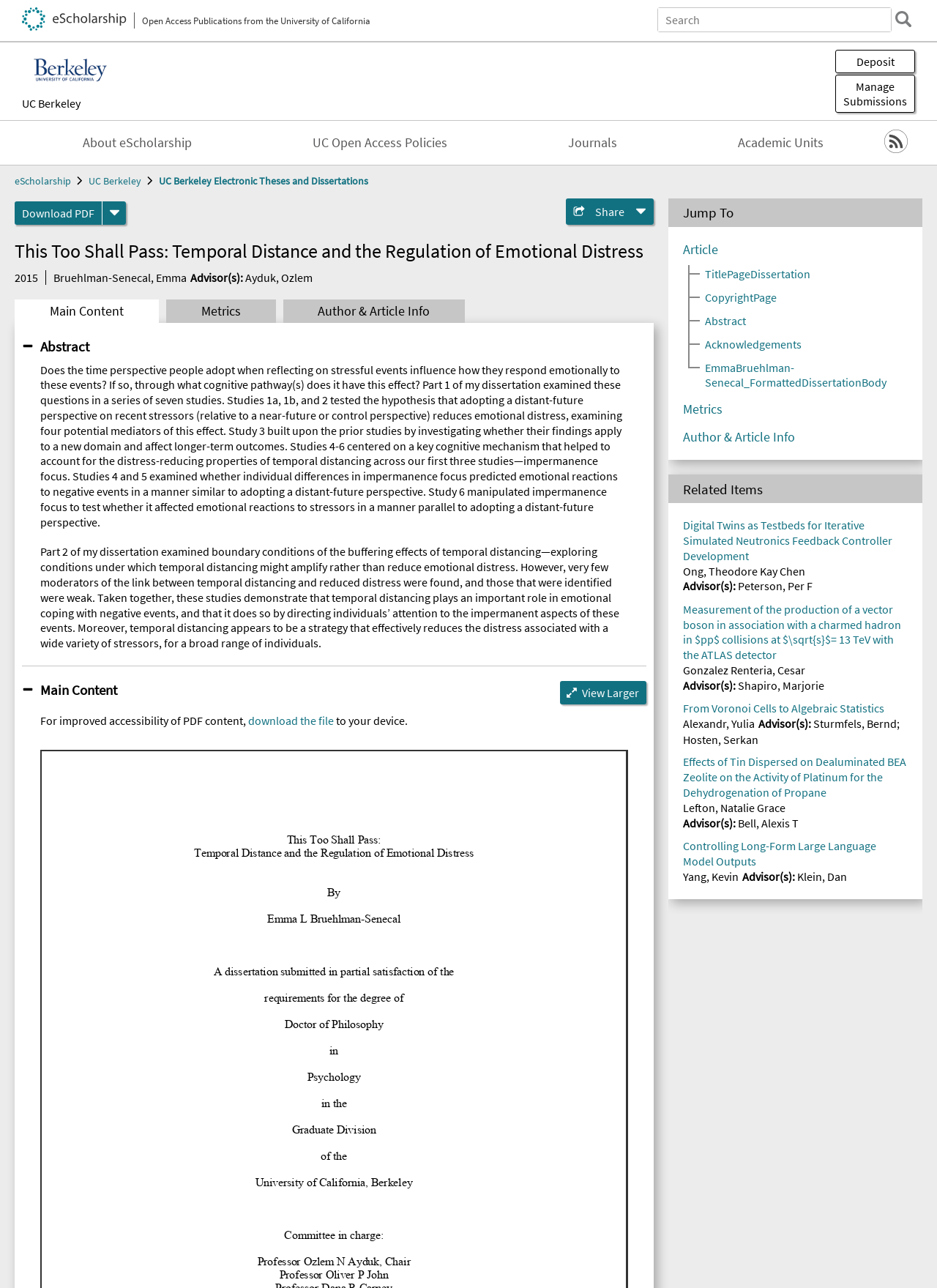Please indicate the bounding box coordinates of the element's region to be clicked to achieve the instruction: "Jump to article". Provide the coordinates as four float numbers between 0 and 1, i.e., [left, top, right, bottom].

[0.729, 0.188, 0.766, 0.2]